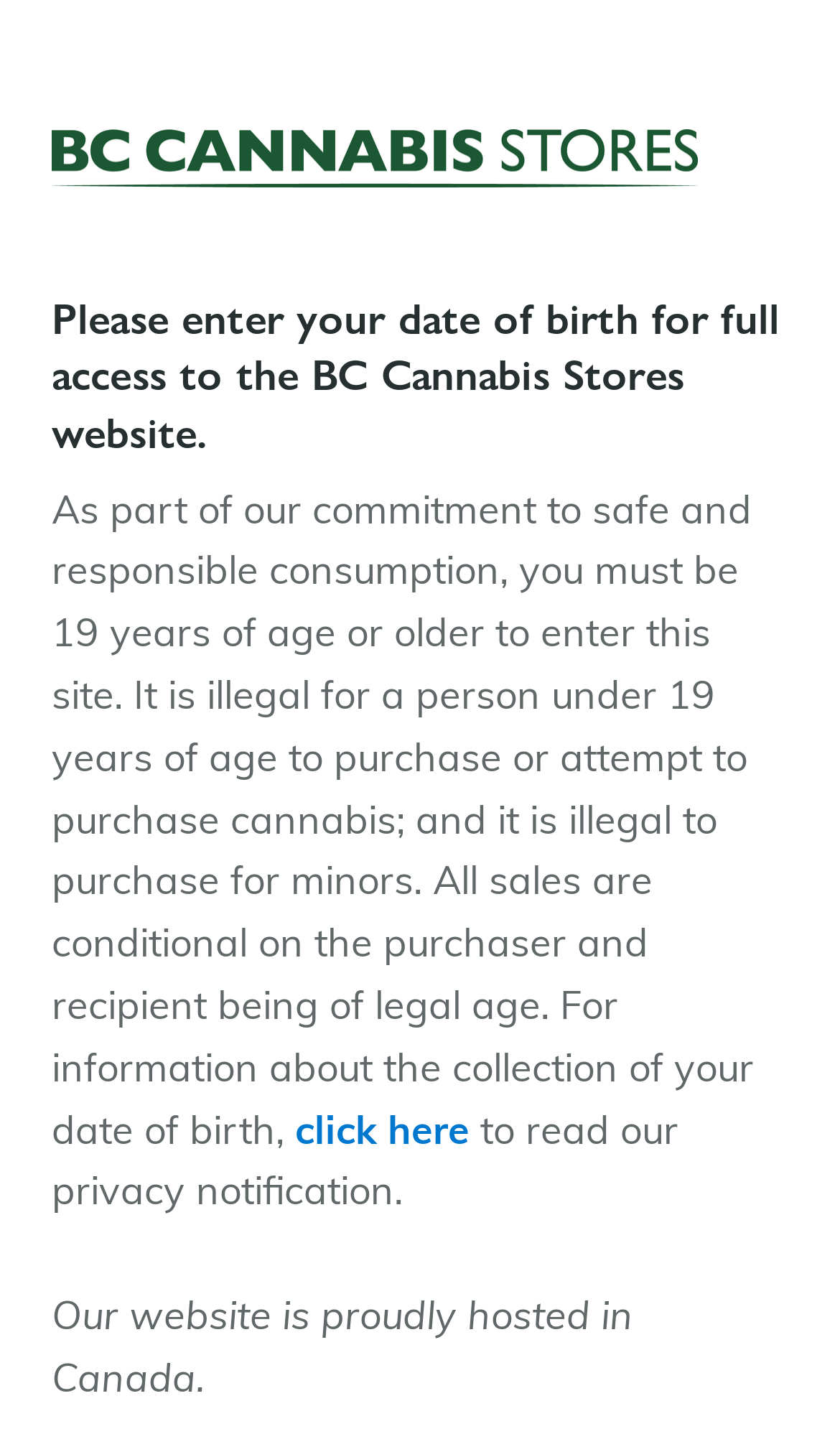Can you give a detailed response to the following question using the information from the image? What is the minimum age to enter this site?

The answer can be found in the StaticText element that says 'As part of our commitment to safe and responsible consumption, you must be 19 years of age or older to enter this site.'